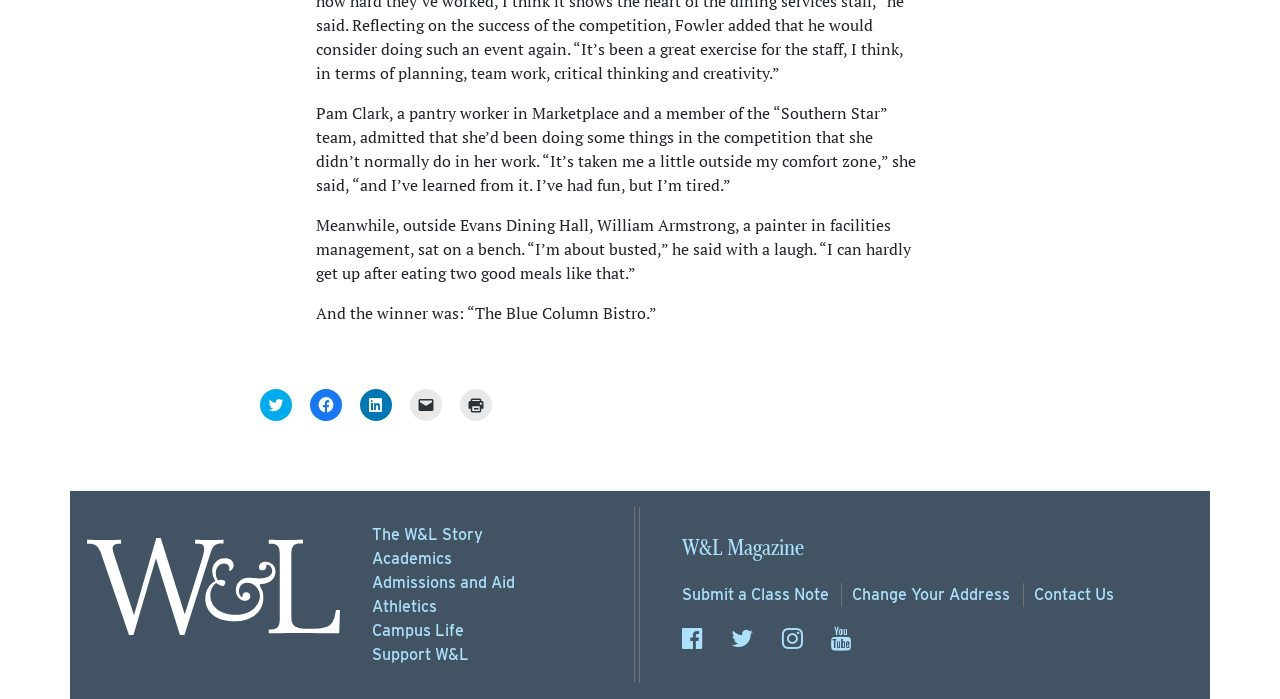How many social media links are there?
Refer to the image and provide a one-word or short phrase answer.

4